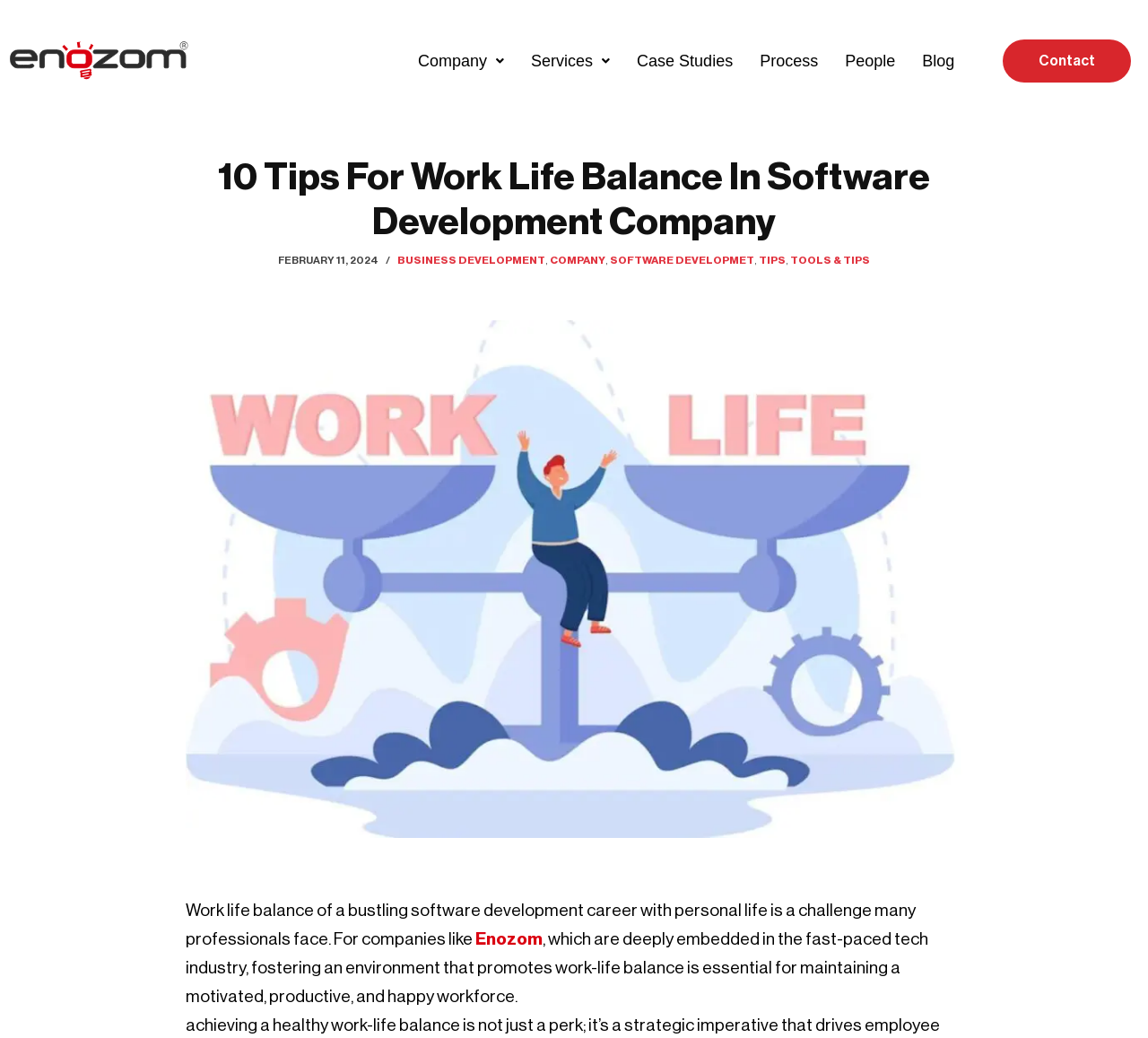Determine the bounding box for the HTML element described here: "Skip to content". The coordinates should be given as [left, top, right, bottom] with each number being a float between 0 and 1.

[0.0, 0.028, 0.023, 0.045]